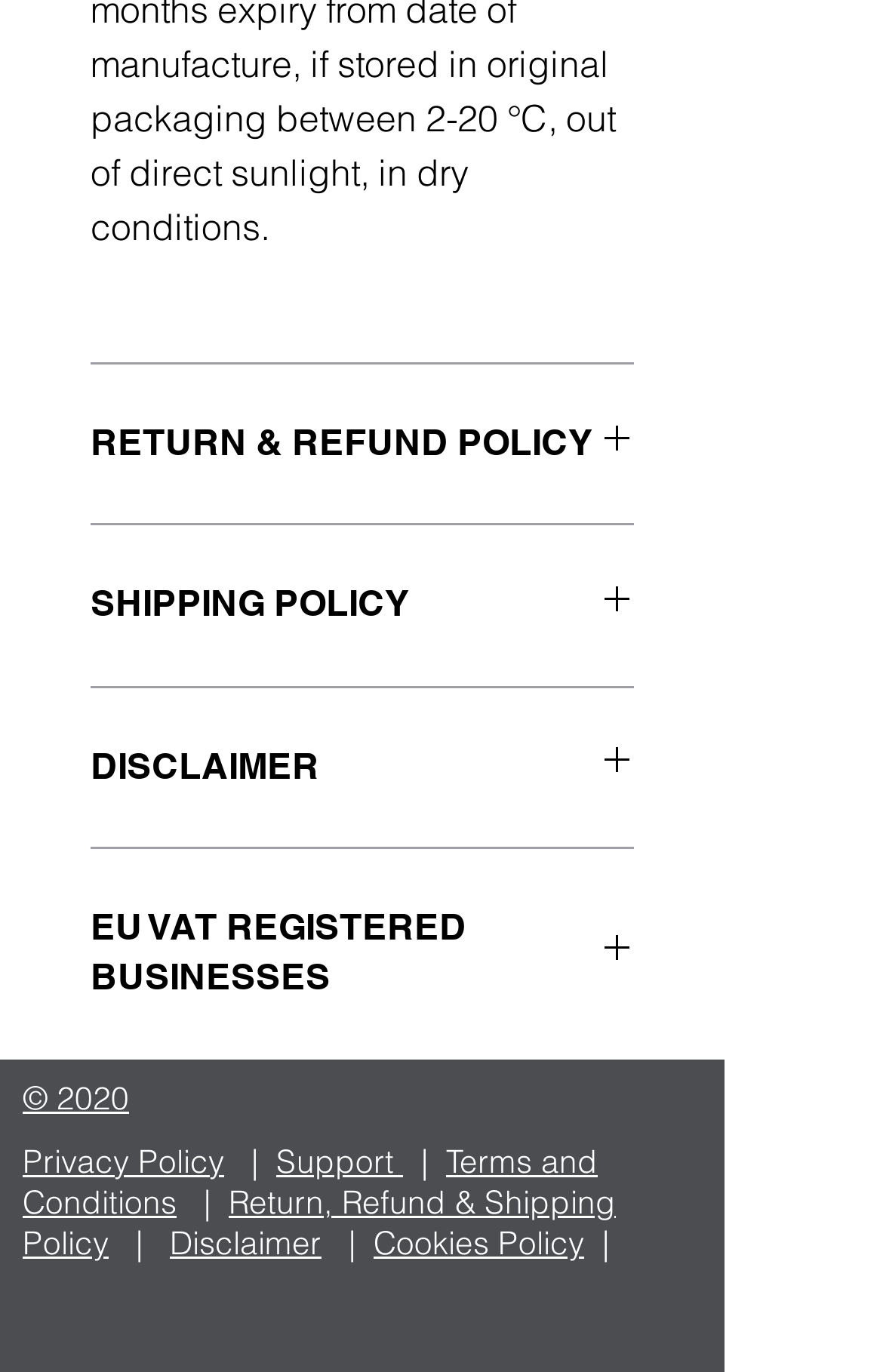How many policy buttons are there?
Using the screenshot, give a one-word or short phrase answer.

4